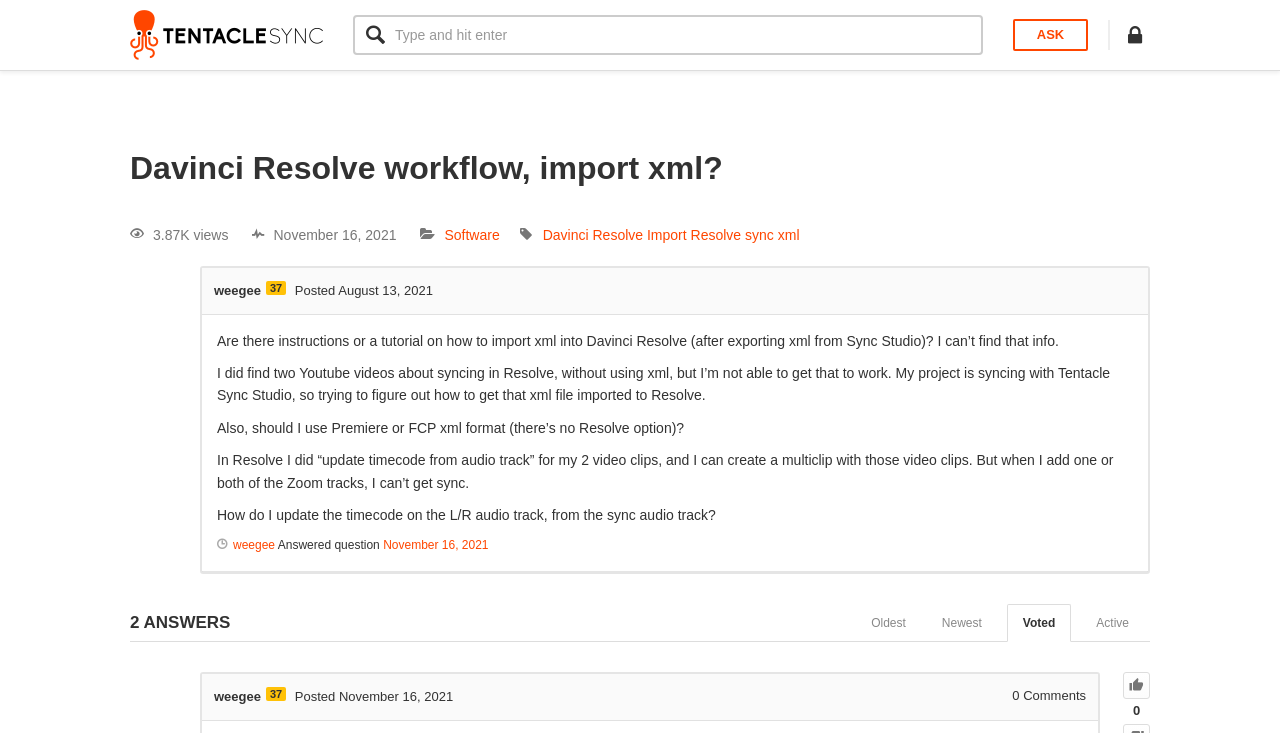Please identify the bounding box coordinates of the element I need to click to follow this instruction: "Search for keywords in the forum".

[0.276, 0.02, 0.776, 0.075]